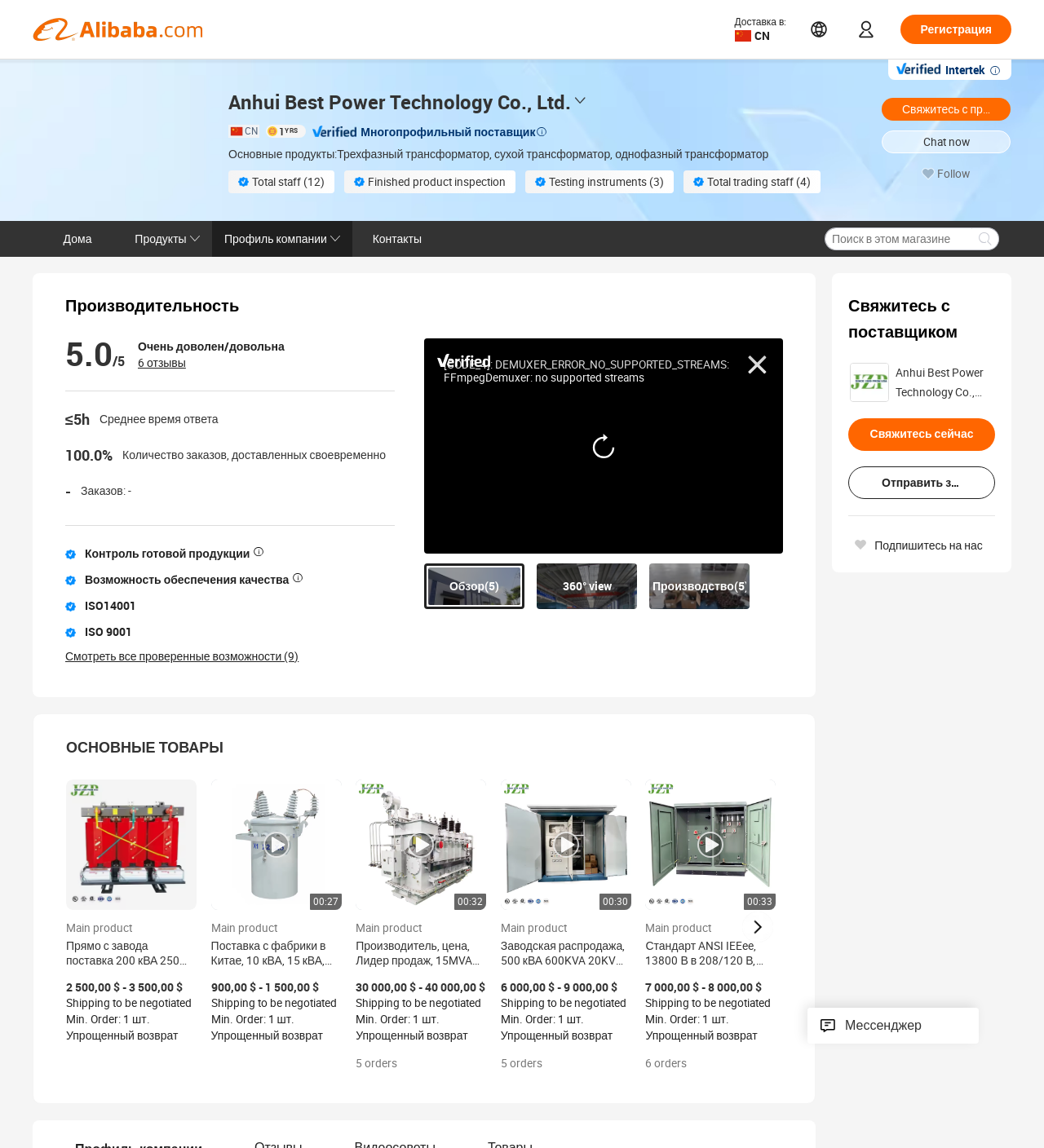Please identify the bounding box coordinates of the element's region that I should click in order to complete the following instruction: "Click on Facebook link". The bounding box coordinates consist of four float numbers between 0 and 1, i.e., [left, top, right, bottom].

None